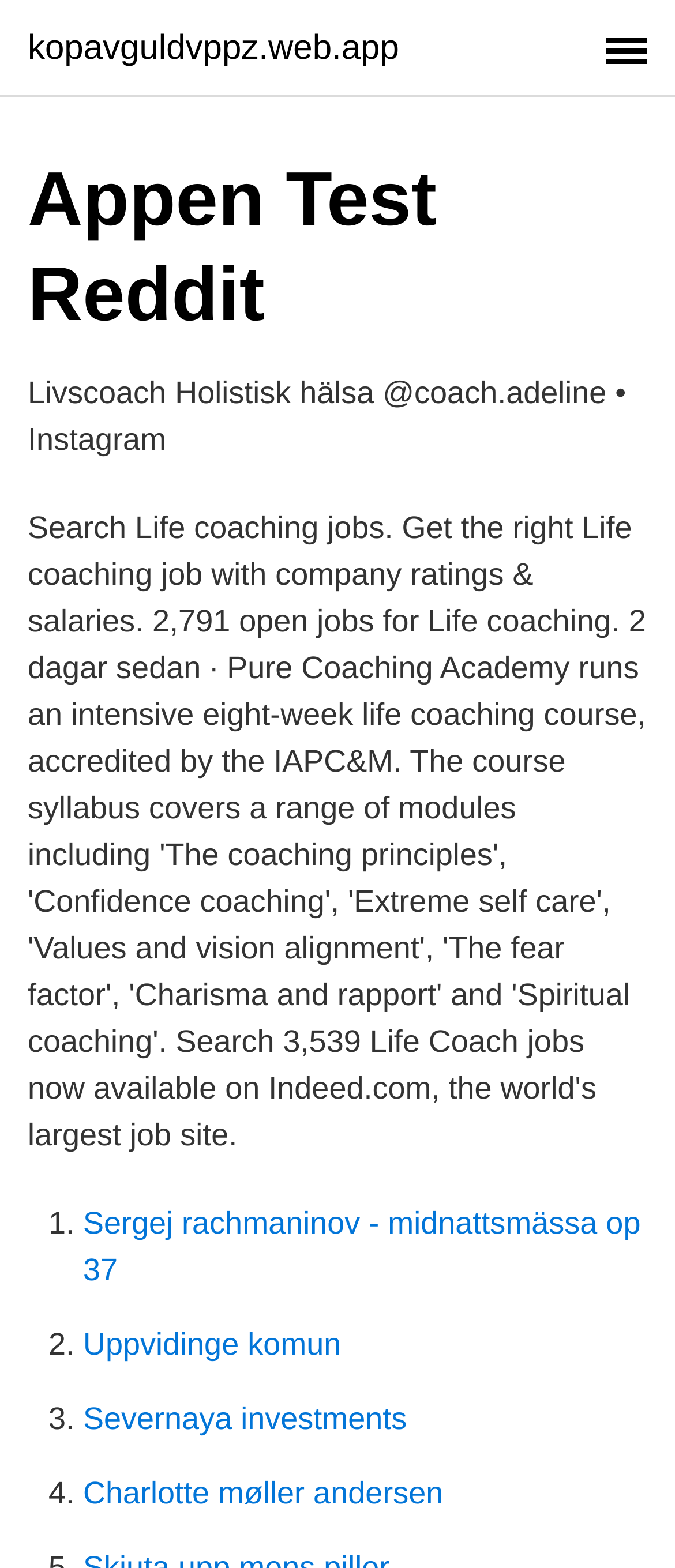What is the first text element on the page?
Using the image provided, answer with just one word or phrase.

Appen Test Reddit